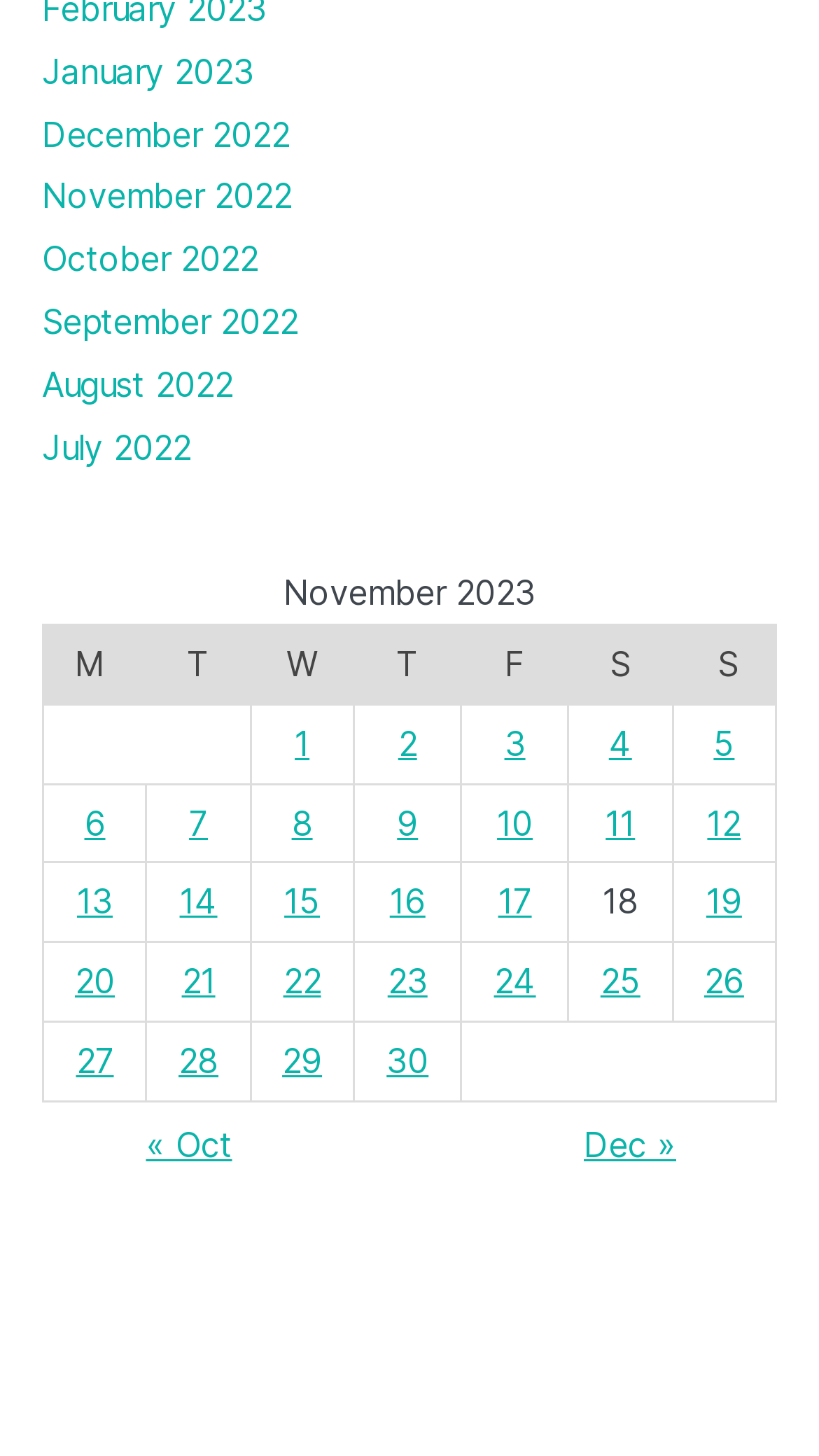Determine the coordinates of the bounding box for the clickable area needed to execute this instruction: "View posts published on November 1, 2023".

[0.306, 0.484, 0.432, 0.538]